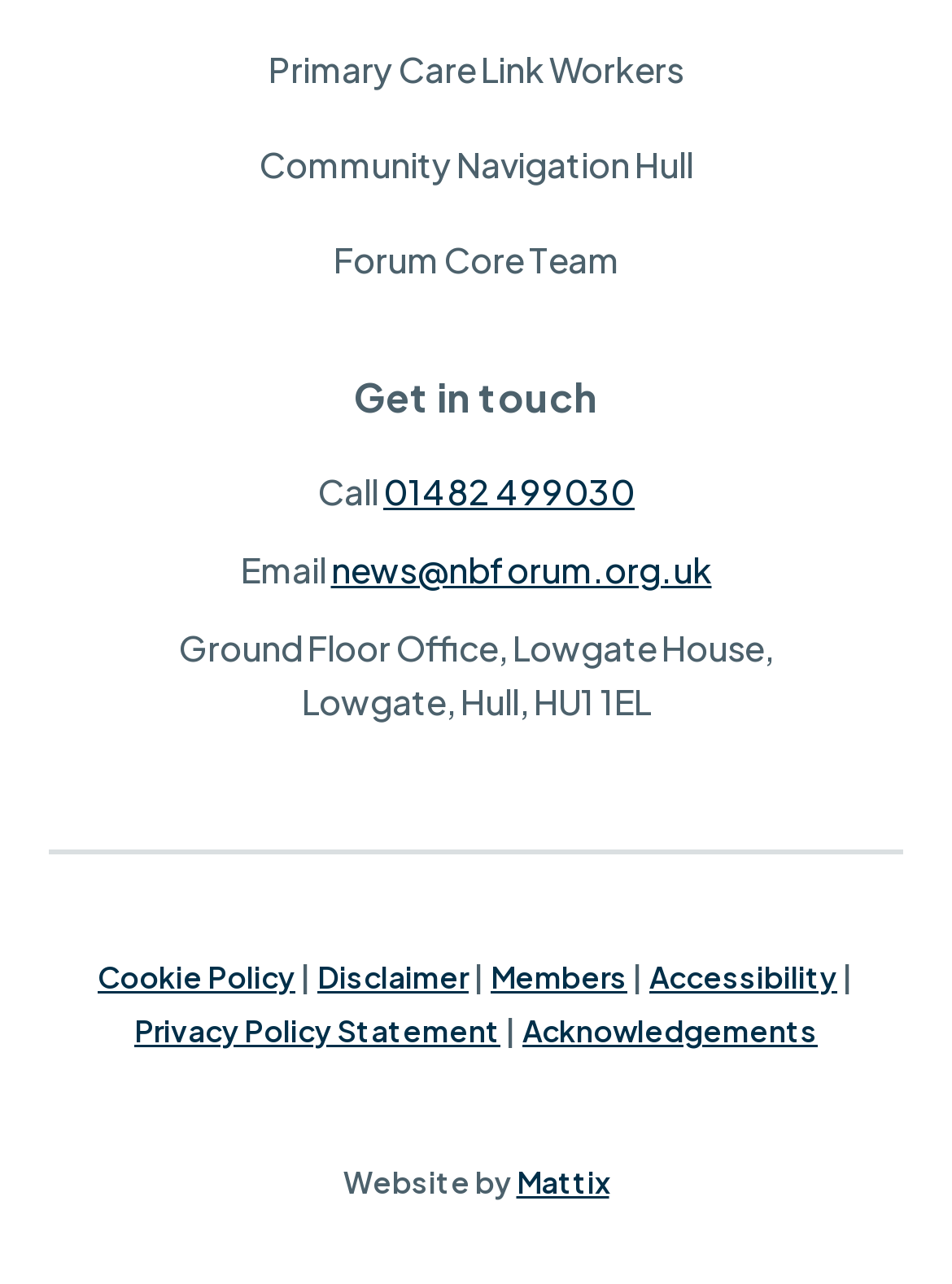Could you provide the bounding box coordinates for the portion of the screen to click to complete this instruction: "Visit Accessibility page"?

[0.682, 0.747, 0.879, 0.776]